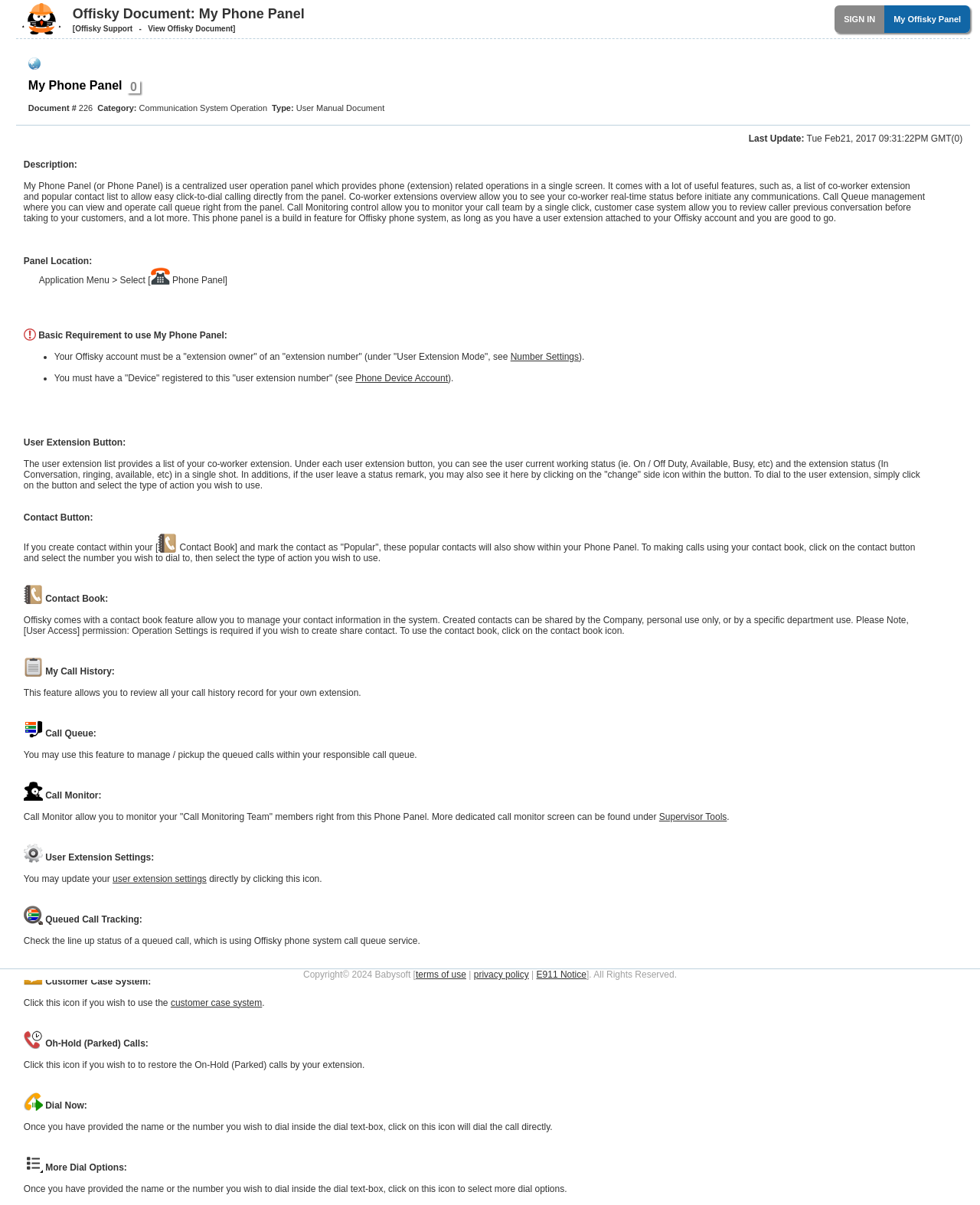Can you specify the bounding box coordinates of the area that needs to be clicked to fulfill the following instruction: "Click on My Phone Panel"?

[0.664, 0.0, 0.99, 0.032]